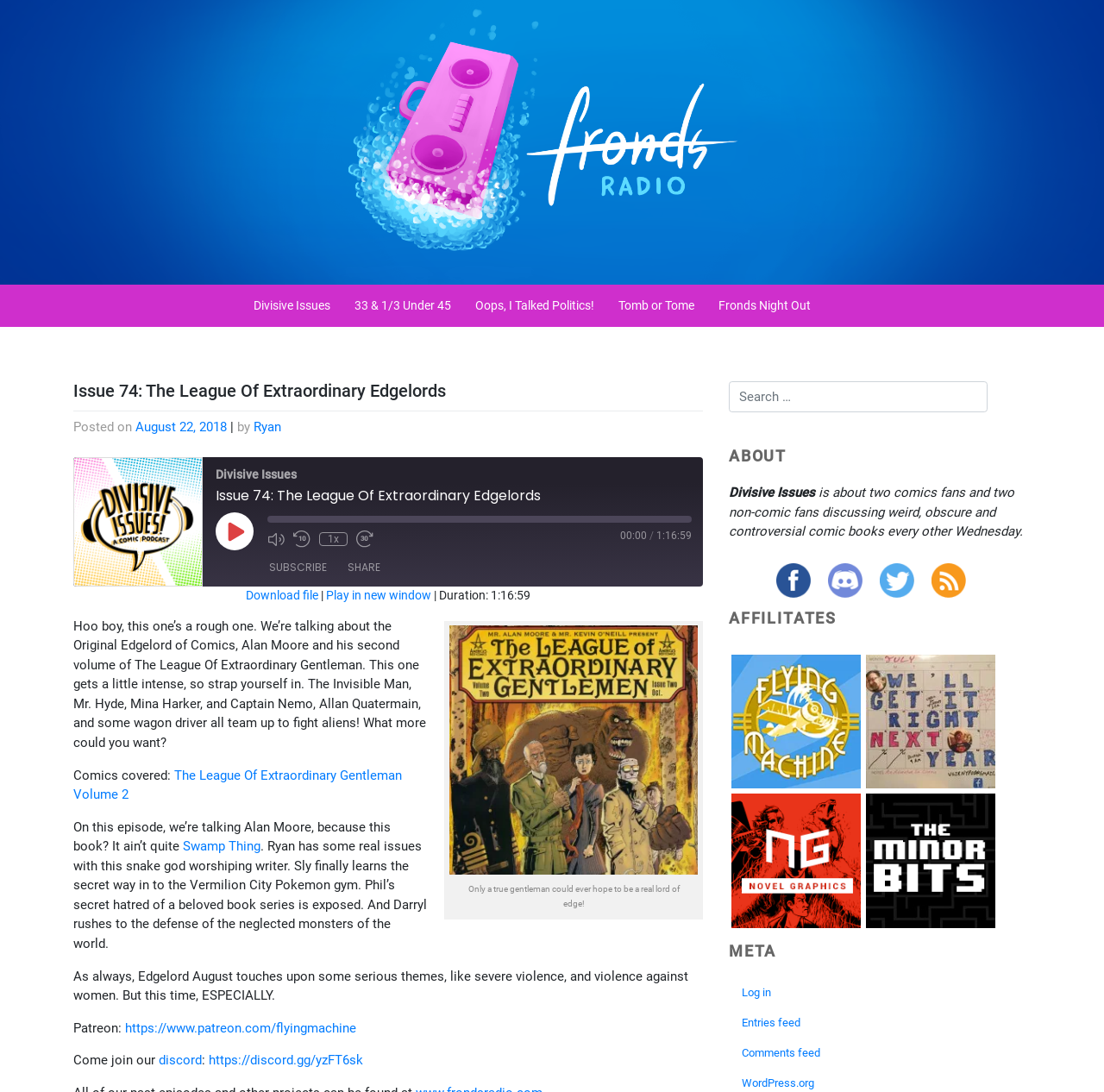Pinpoint the bounding box coordinates of the element you need to click to execute the following instruction: "Search". The bounding box should be represented by four float numbers between 0 and 1, in the format [left, top, right, bottom].

[0.66, 0.349, 0.895, 0.377]